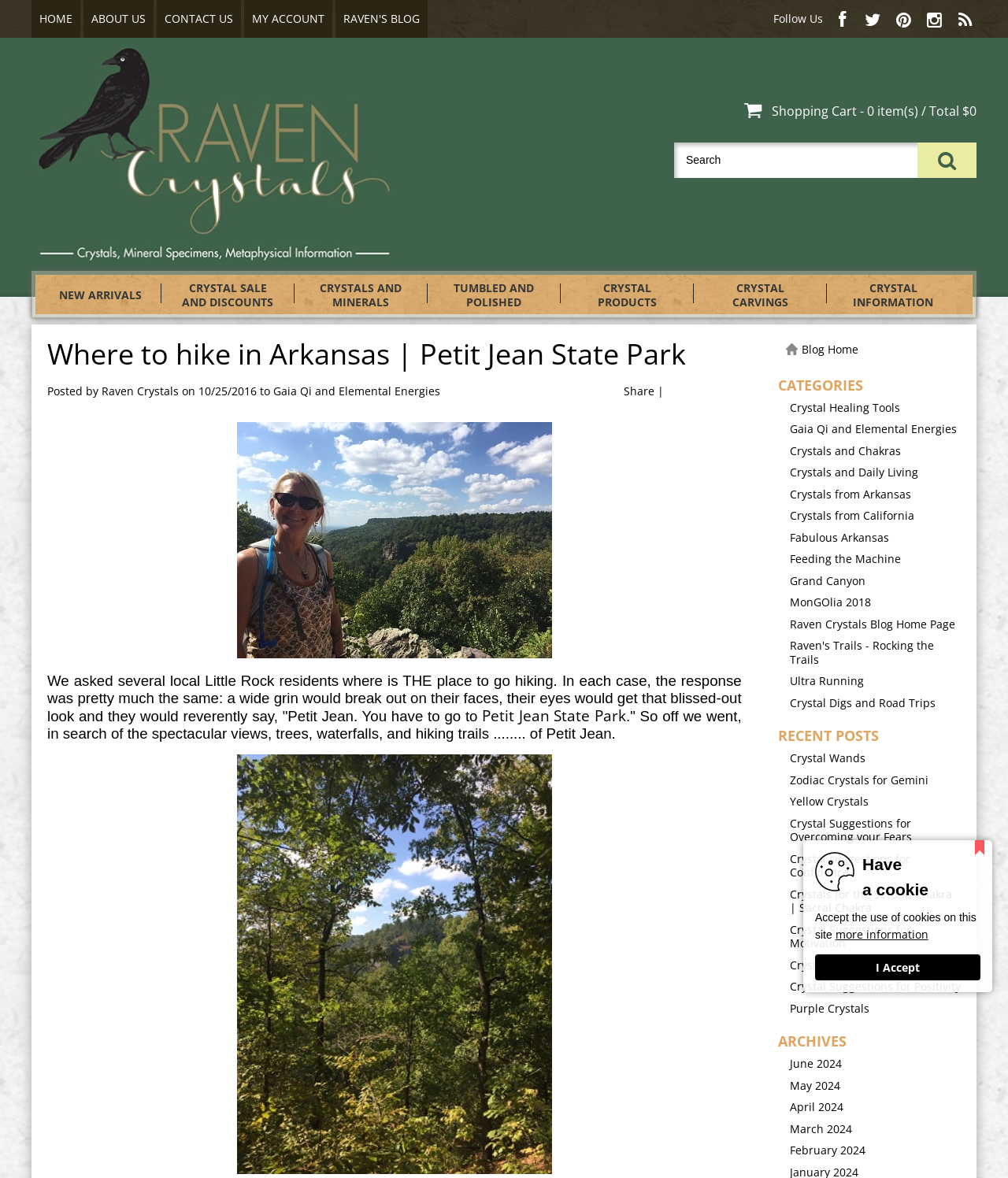What is the name of the blog on this website?
Provide an in-depth and detailed explanation in response to the question.

The blog section is located on the webpage, and it is called 'Raven's Blog'. This suggests that the blog is a personal or editorial section of the website, where the author or owner shares their thoughts and experiences related to hiking, crystals, and other topics.